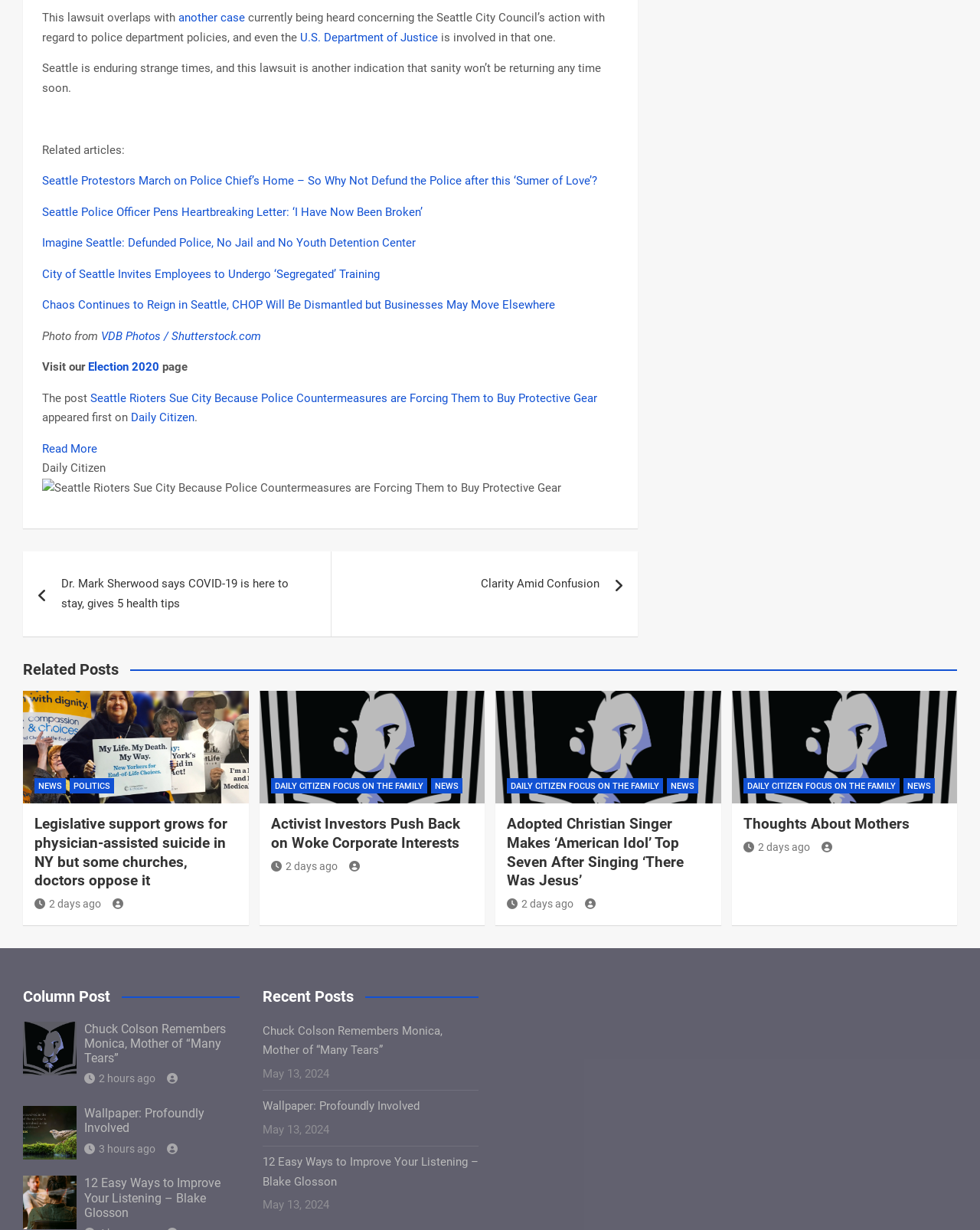Indicate the bounding box coordinates of the element that needs to be clicked to satisfy the following instruction: "Read more about Seattle Rioters Sue City Because Police Countermeasures are Forcing Them to Buy Protective Gear". The coordinates should be four float numbers between 0 and 1, i.e., [left, top, right, bottom].

[0.043, 0.359, 0.099, 0.37]